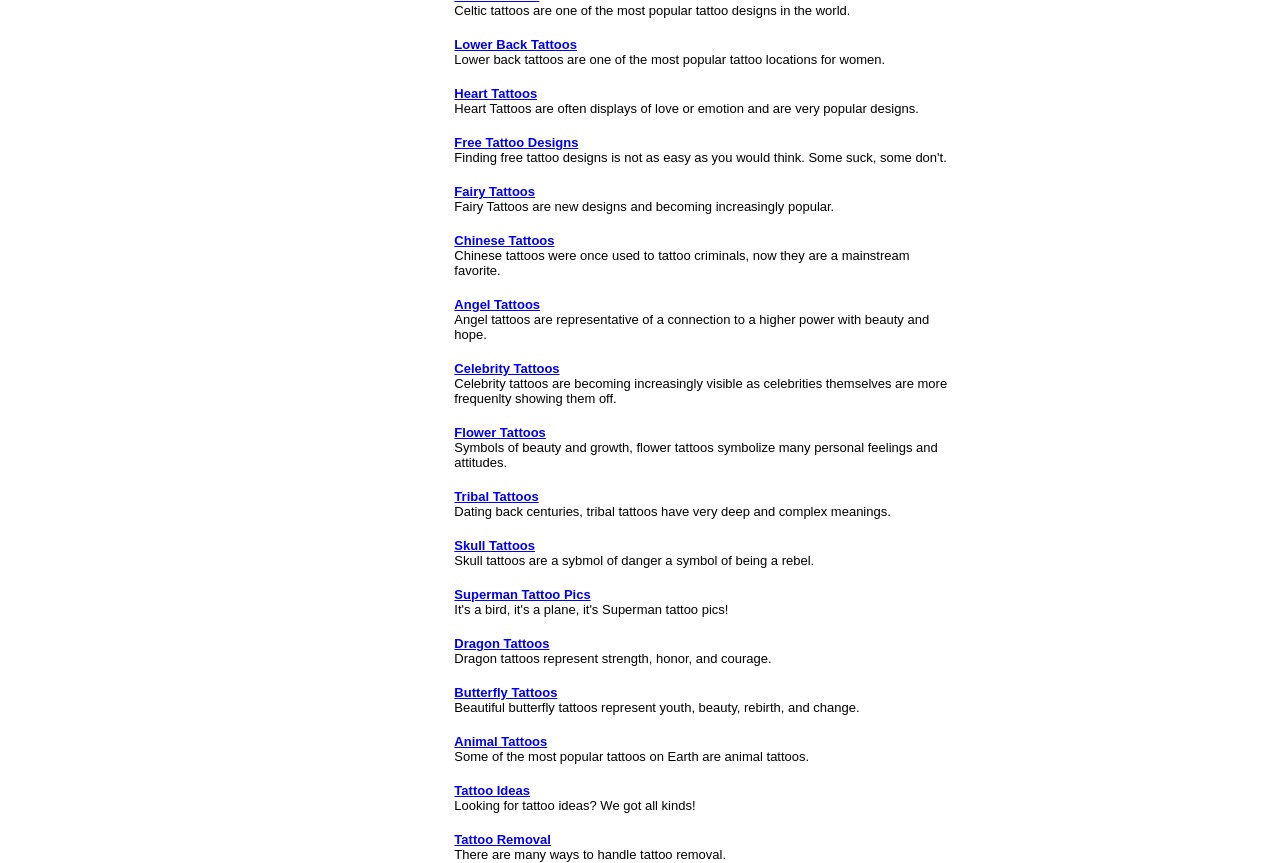Given the element description, predict the bounding box coordinates in the format (top-left x, top-left y, bottom-right x, bottom-right y). Make sure all values are between 0 and 1. Here is the element description: Animal Tattoos

[0.355, 0.851, 0.428, 0.868]